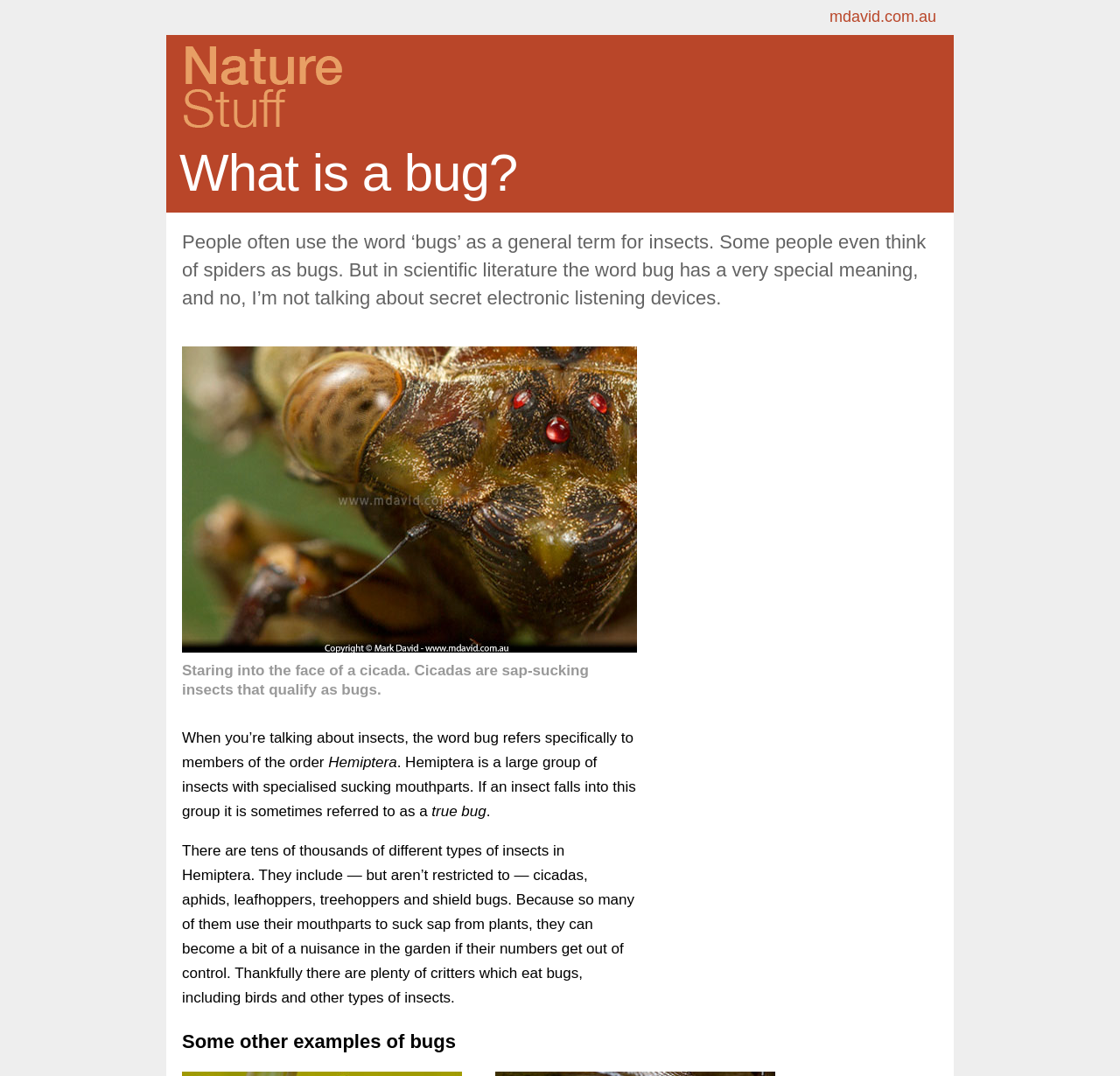Could you identify the text that serves as the heading for this webpage?

What is a bug?